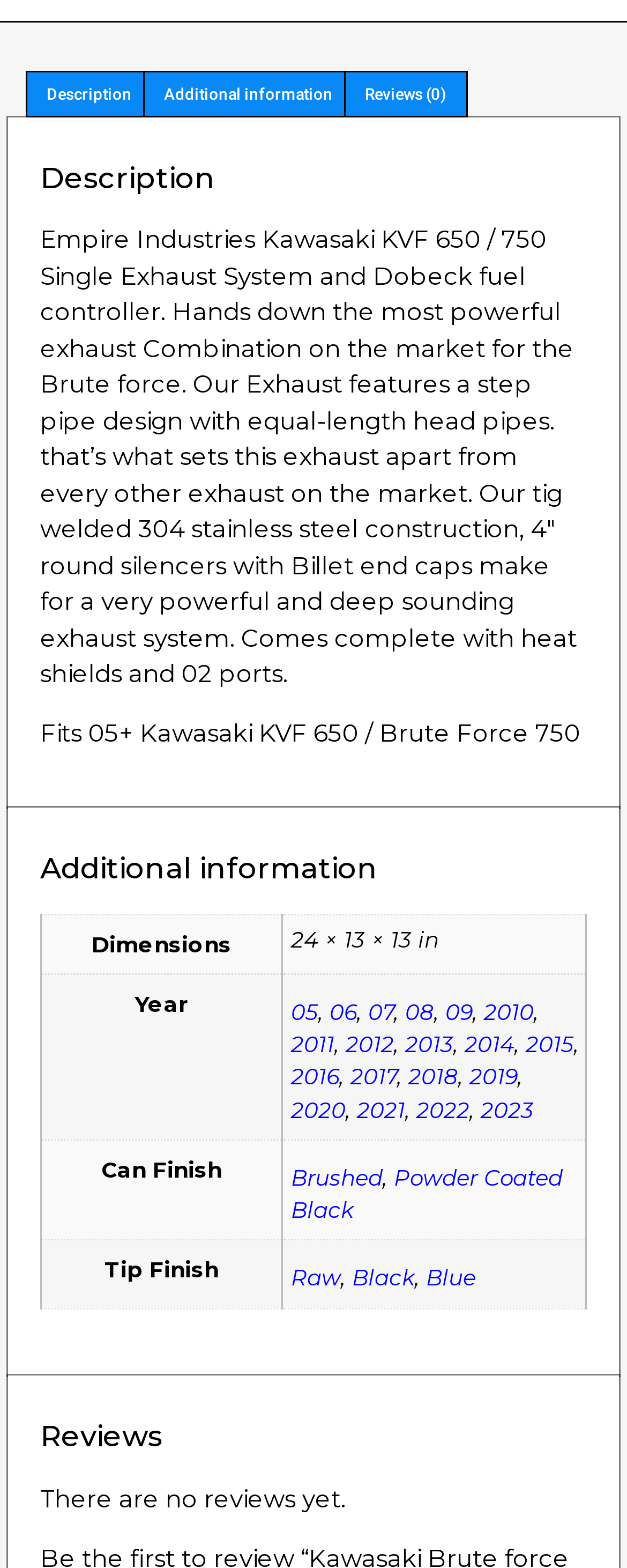Locate the bounding box coordinates of the UI element described by: "aria-label="testlogo-01"". The bounding box coordinates should consist of four float numbers between 0 and 1, i.e., [left, top, right, bottom].

None